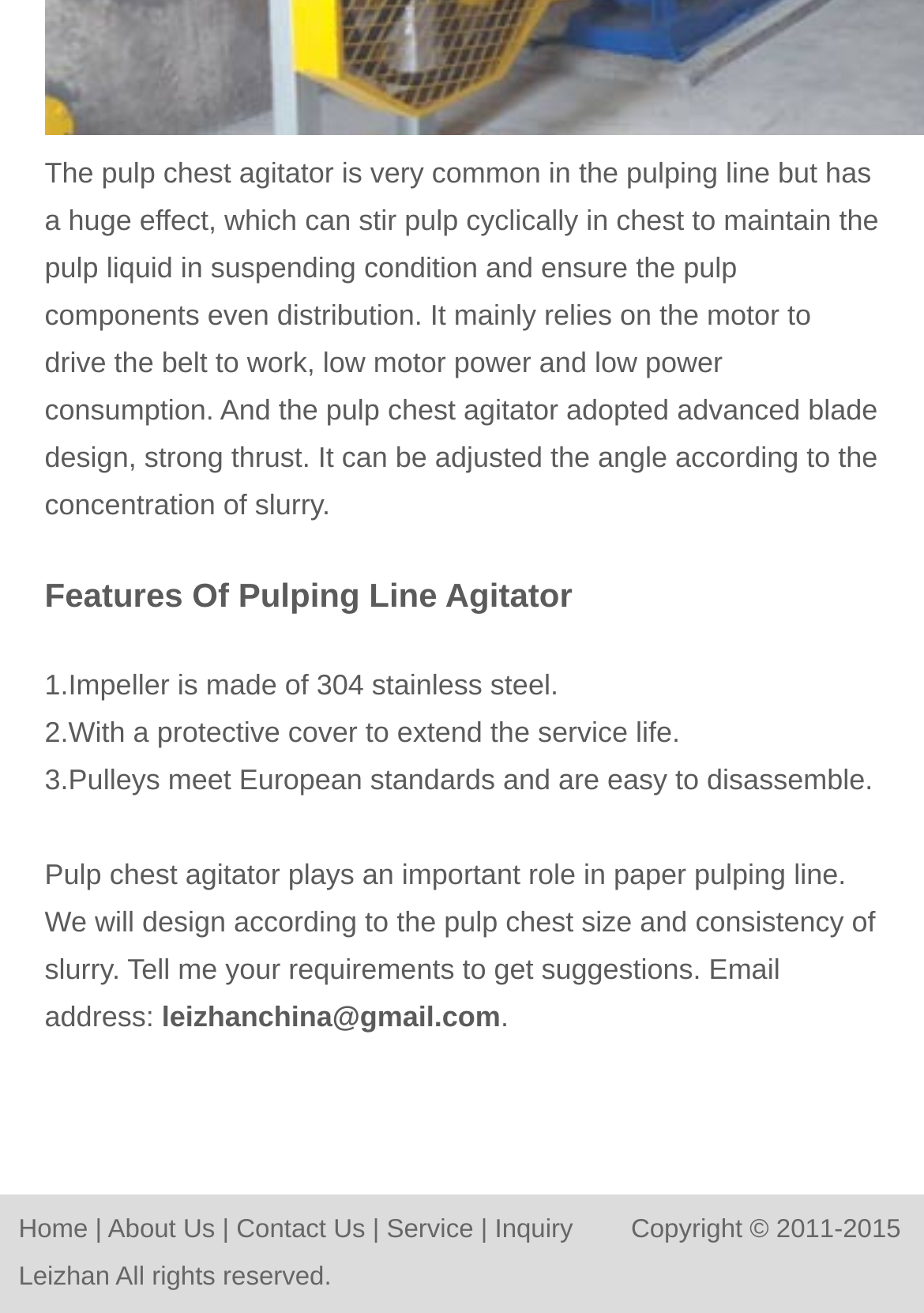How many links are there in the footer?
Look at the webpage screenshot and answer the question with a detailed explanation.

I found the answer by looking at the links at the bottom of the webpage. There are five links: 'Home', 'About Us', 'Contact Us', 'Service', and 'Inquiry'.